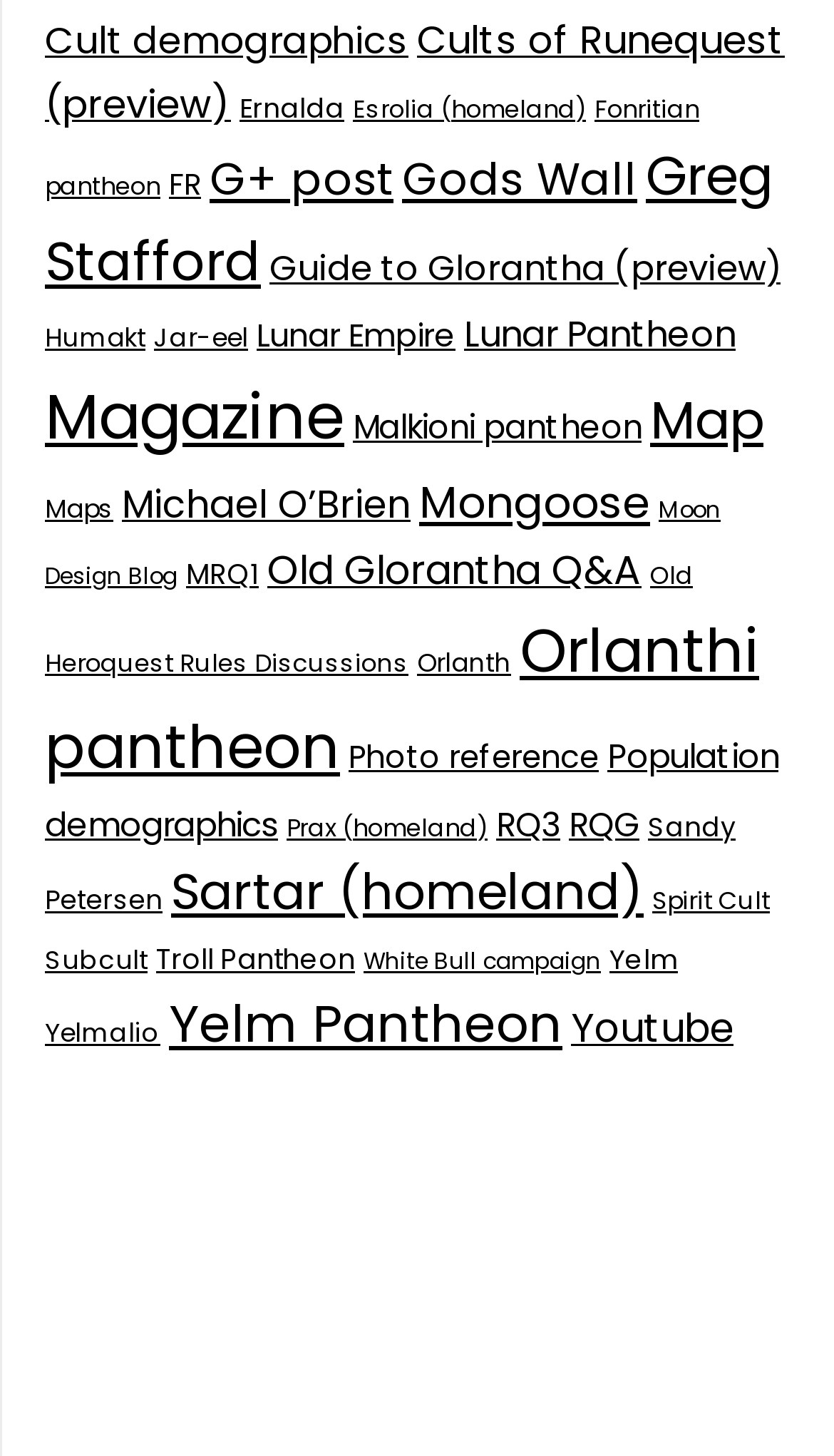Answer this question in one word or a short phrase: How many links have more than 100 items?

3